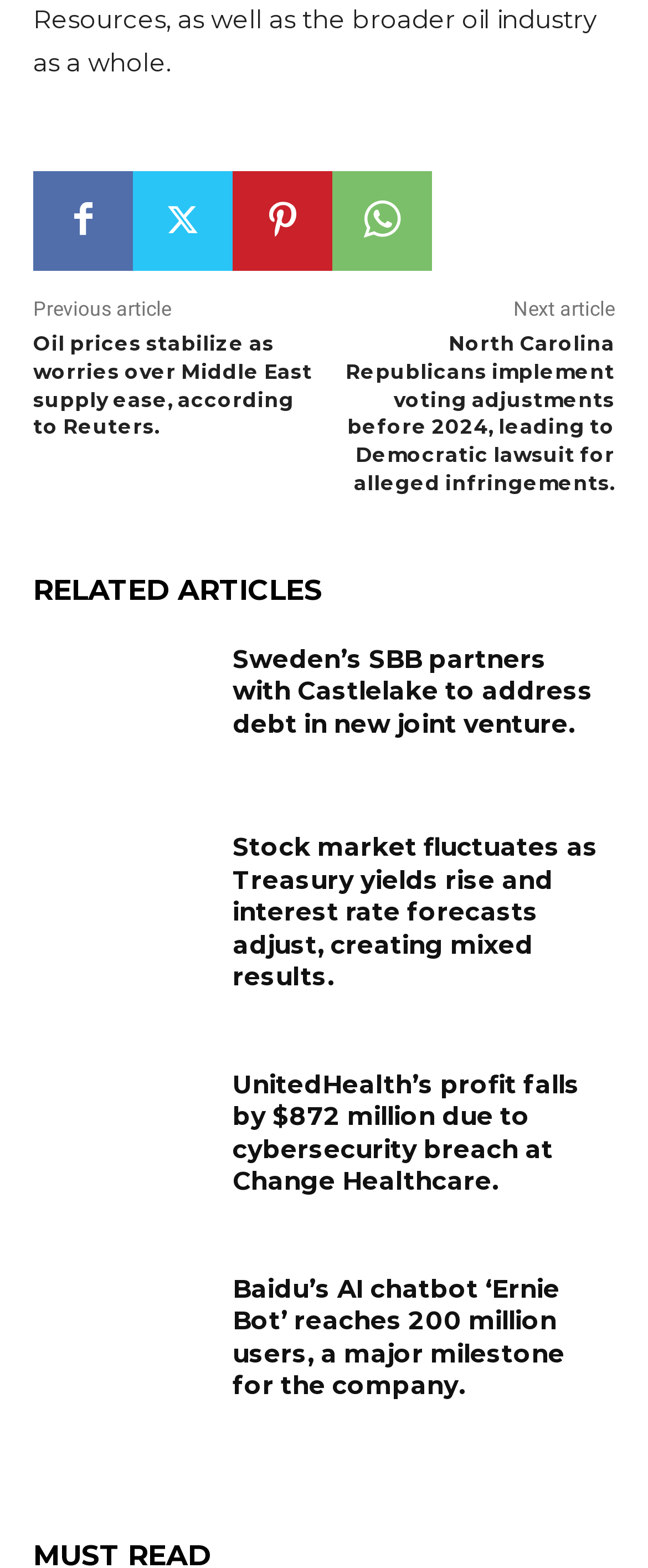Identify the bounding box coordinates for the region of the element that should be clicked to carry out the instruction: "Go to the next article". The bounding box coordinates should be four float numbers between 0 and 1, i.e., [left, top, right, bottom].

[0.792, 0.19, 0.949, 0.204]